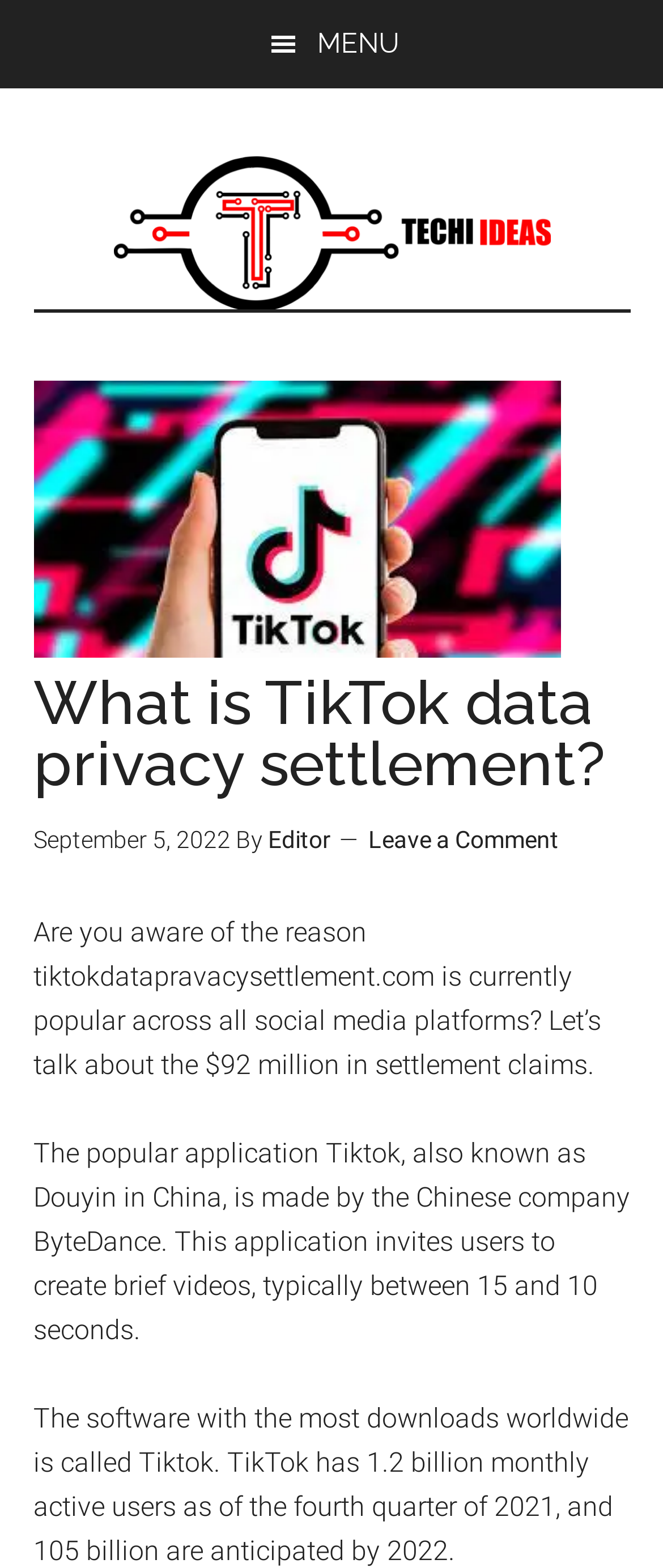Determine the bounding box coordinates (top-left x, top-left y, bottom-right x, bottom-right y) of the UI element described in the following text: Menu

[0.0, 0.0, 1.0, 0.056]